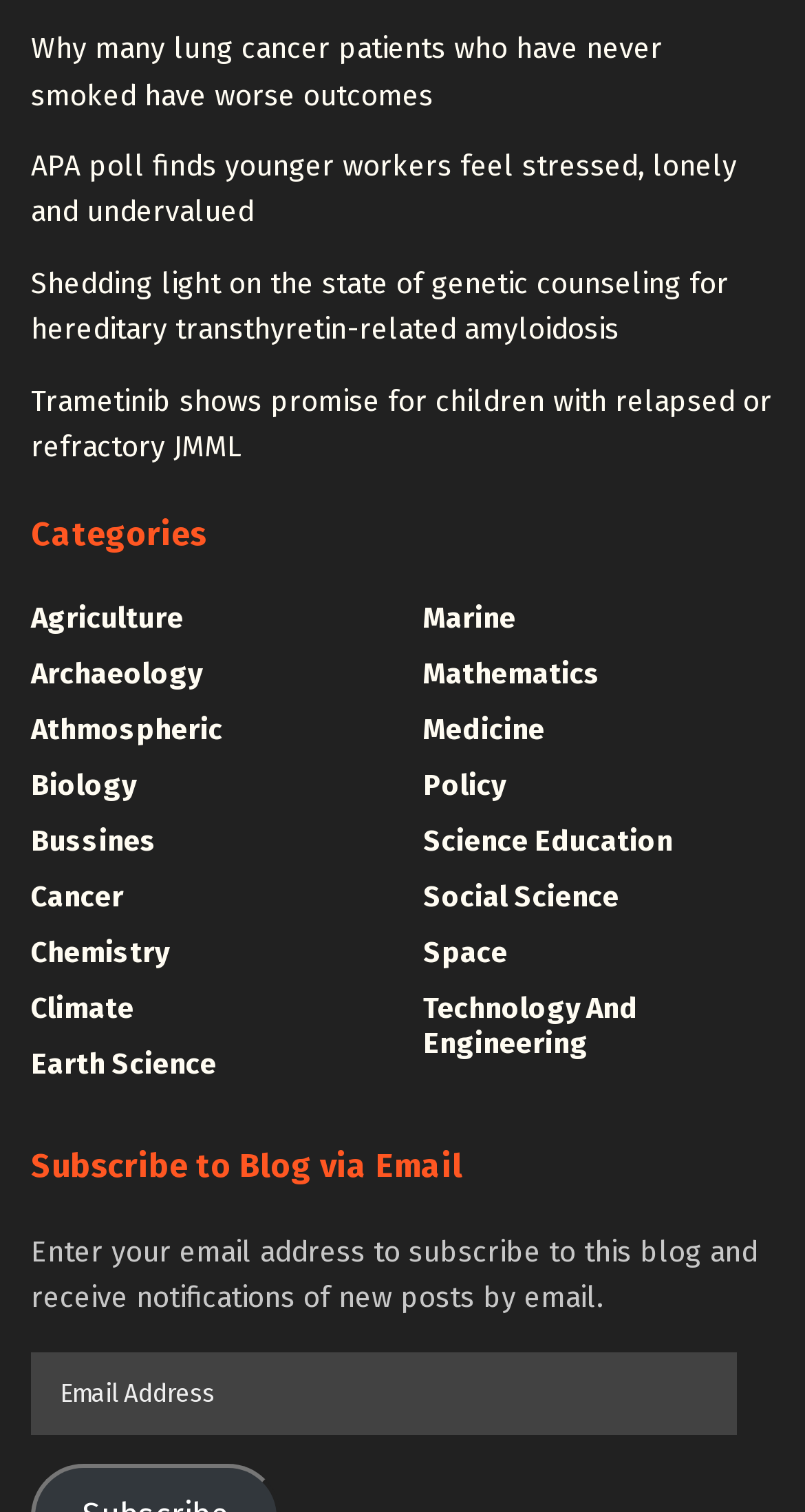How many links are present in the 'Categories' section?
Please respond to the question with a detailed and thorough explanation.

The 'Categories' section has 20 links, each representing a different category such as Agriculture, Archaeology, Atmospheric, Biology, and many more. These links are arranged vertically and can be clicked to access related content.